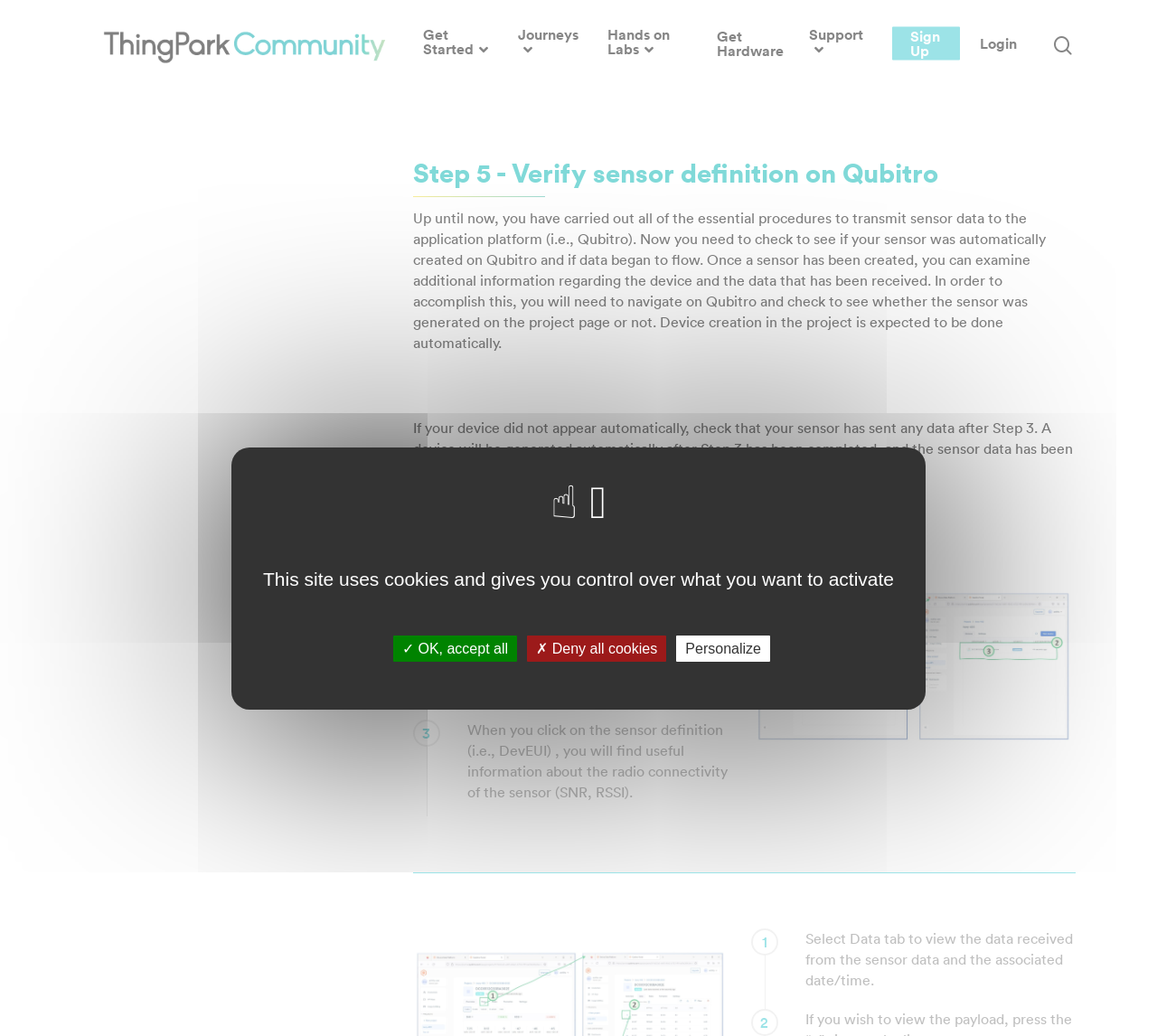Find the bounding box coordinates of the element you need to click on to perform this action: 'Get Started'. The coordinates should be represented by four float values between 0 and 1, in the format [left, top, right, bottom].

[0.366, 0.027, 0.43, 0.056]